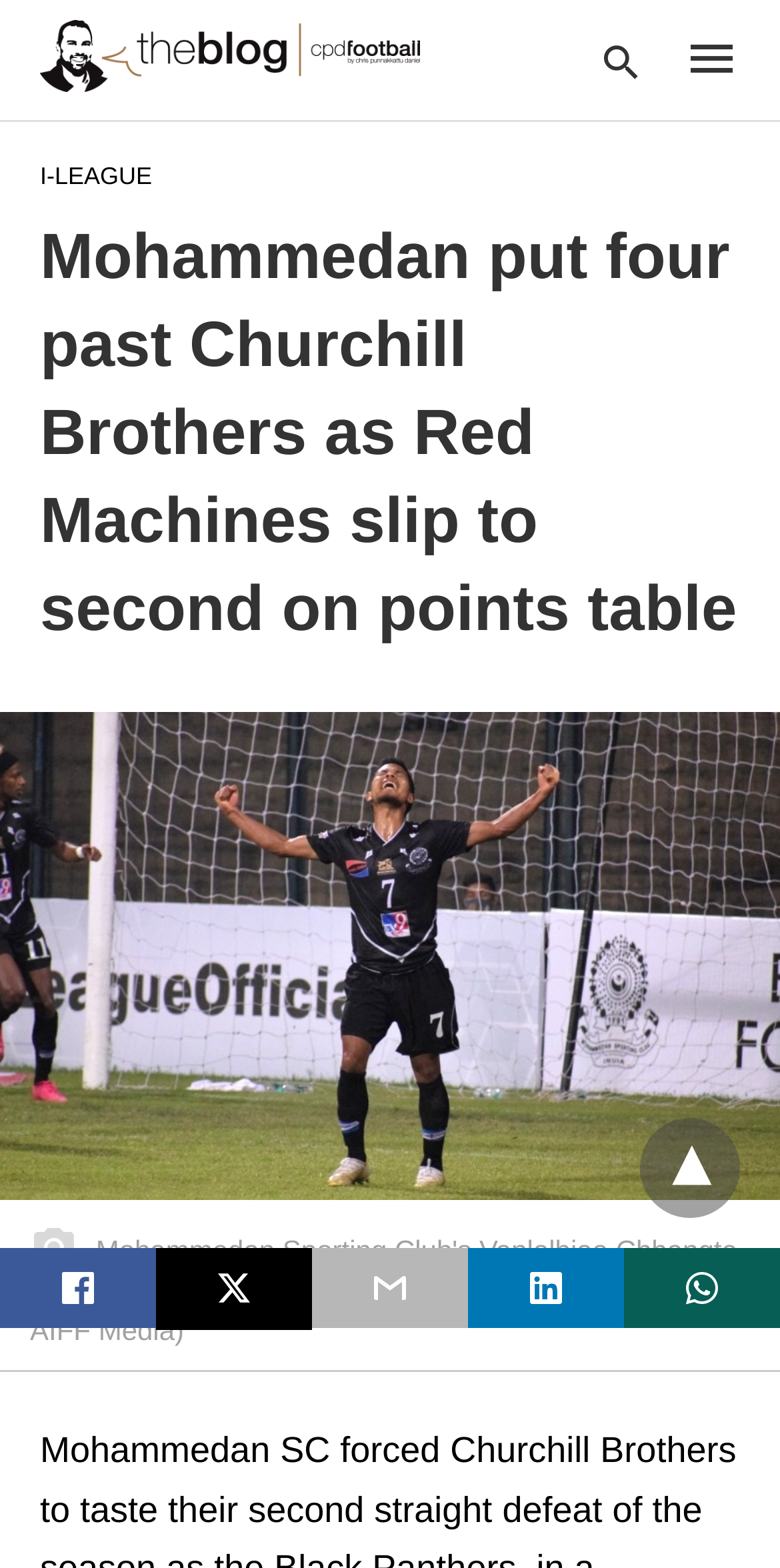Can you specify the bounding box coordinates of the area that needs to be clicked to fulfill the following instruction: "view more options"?

[0.821, 0.713, 0.949, 0.777]